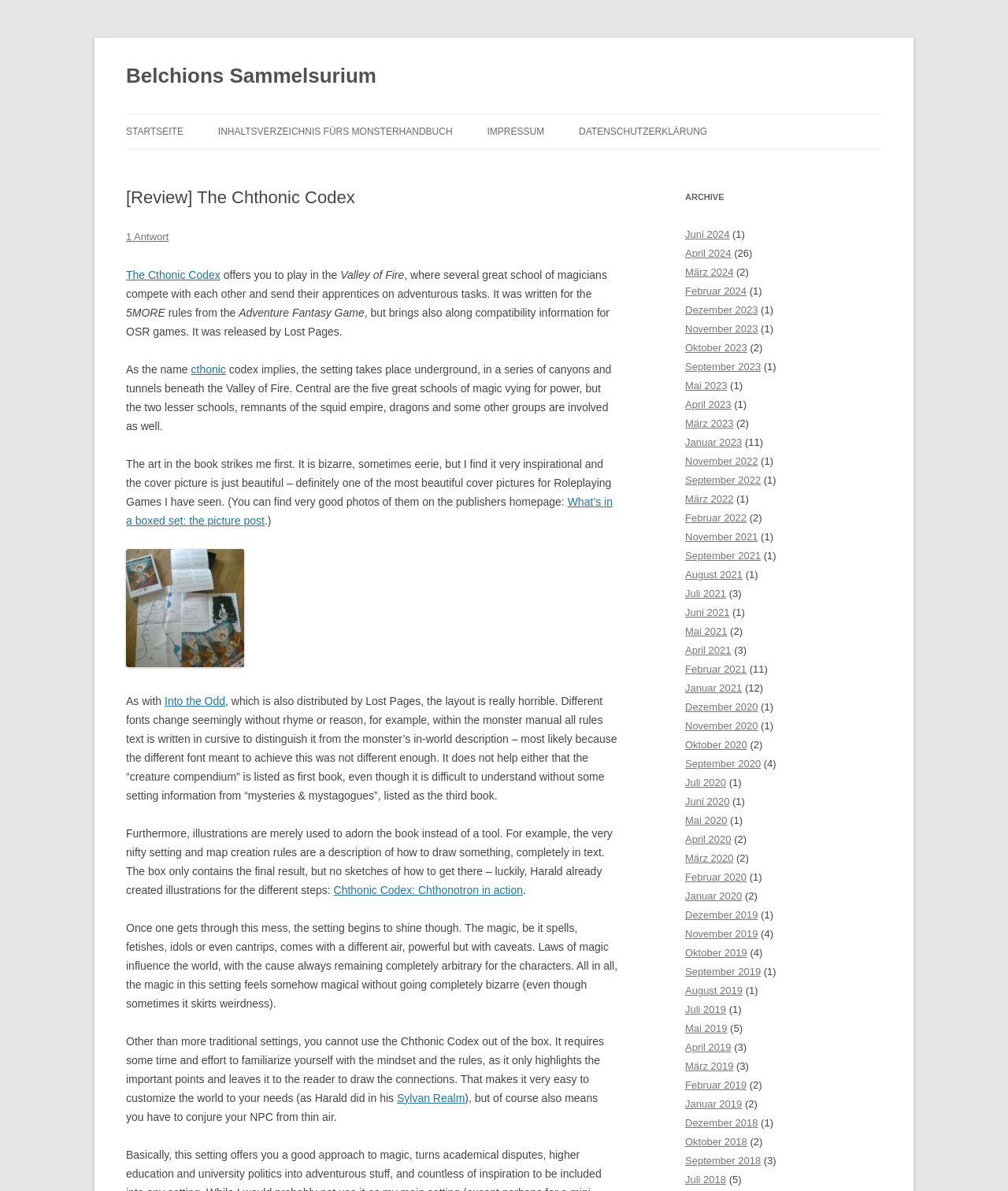Use a single word or phrase to answer the question: 
What is the name of the reviewed product?

The Chthonic Codex